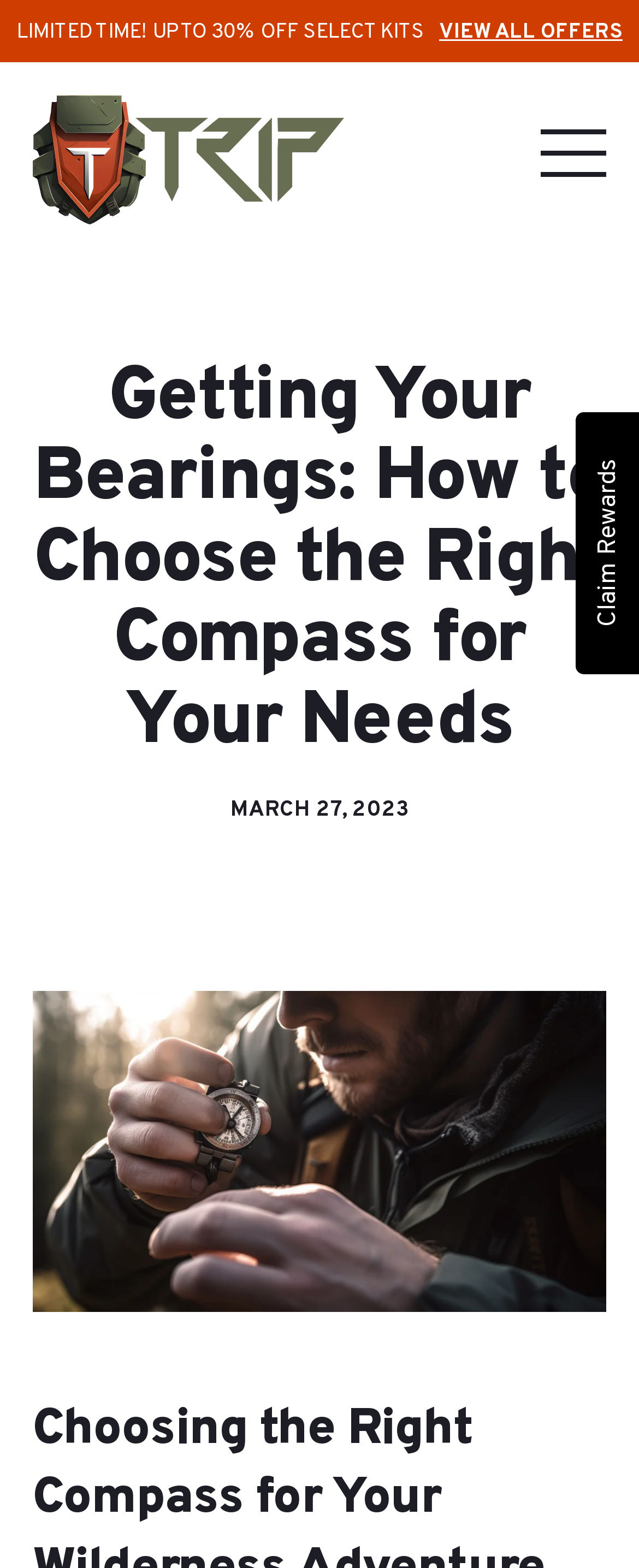Articulate a detailed summary of the webpage's content and design.

The webpage appears to be an article or blog post about choosing the right compass for outdoor needs. At the top of the page, there is a prominent banner announcing a limited-time offer of up to 30% off select kits, accompanied by a "VIEW ALL OFFERS" link. 

Below the banner, the website's logo, "TRIP | The Survival Outffiters", is displayed, which is also a clickable link. 

The main content of the page is headed by a title, "Getting Your Bearings: How to Choose the Right Compass for Your Needs", which is centered near the top of the page. 

To the right of the title, there is a date stamp, "MARCH 27, 2023", indicating when the article was published. 

An image related to the article's topic is placed below the title, taking up a significant portion of the page.